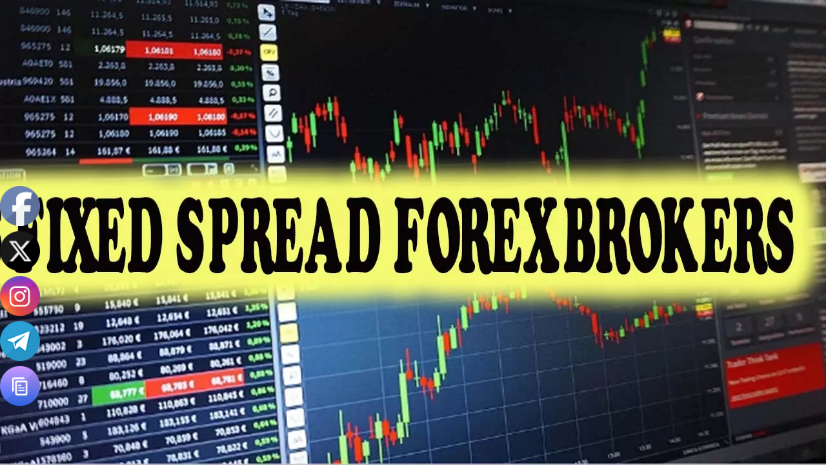What is the purpose of displaying real-time market activity?
Based on the image, give a concise answer in the form of a single word or short phrase.

To attract traders